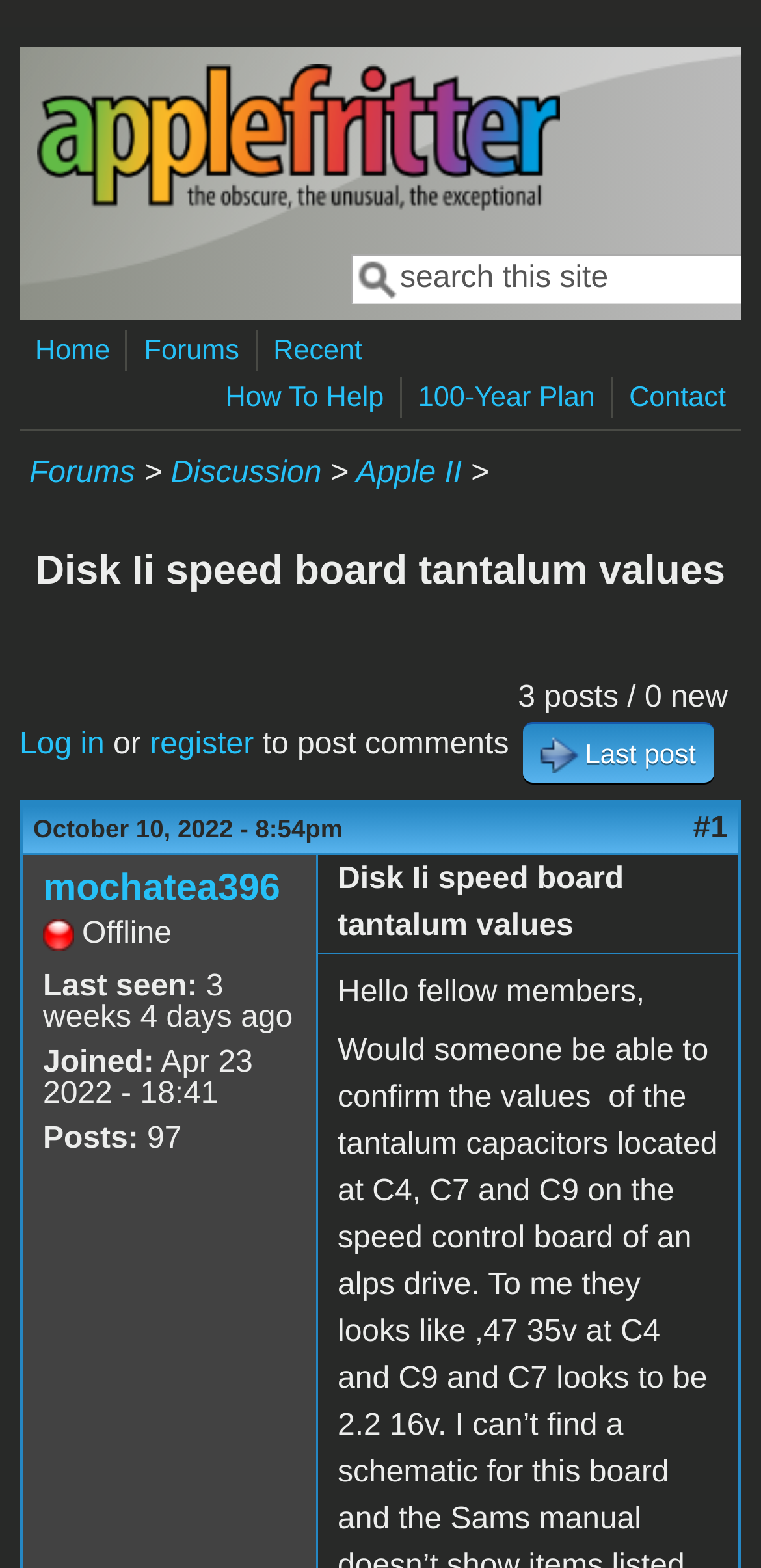What is the username of the user who started this discussion?
Offer a detailed and exhaustive answer to the question.

I found this answer by looking at the link element with the text 'mochatea396' which is located in the middle of the webpage, indicating the username of the user who started this discussion.